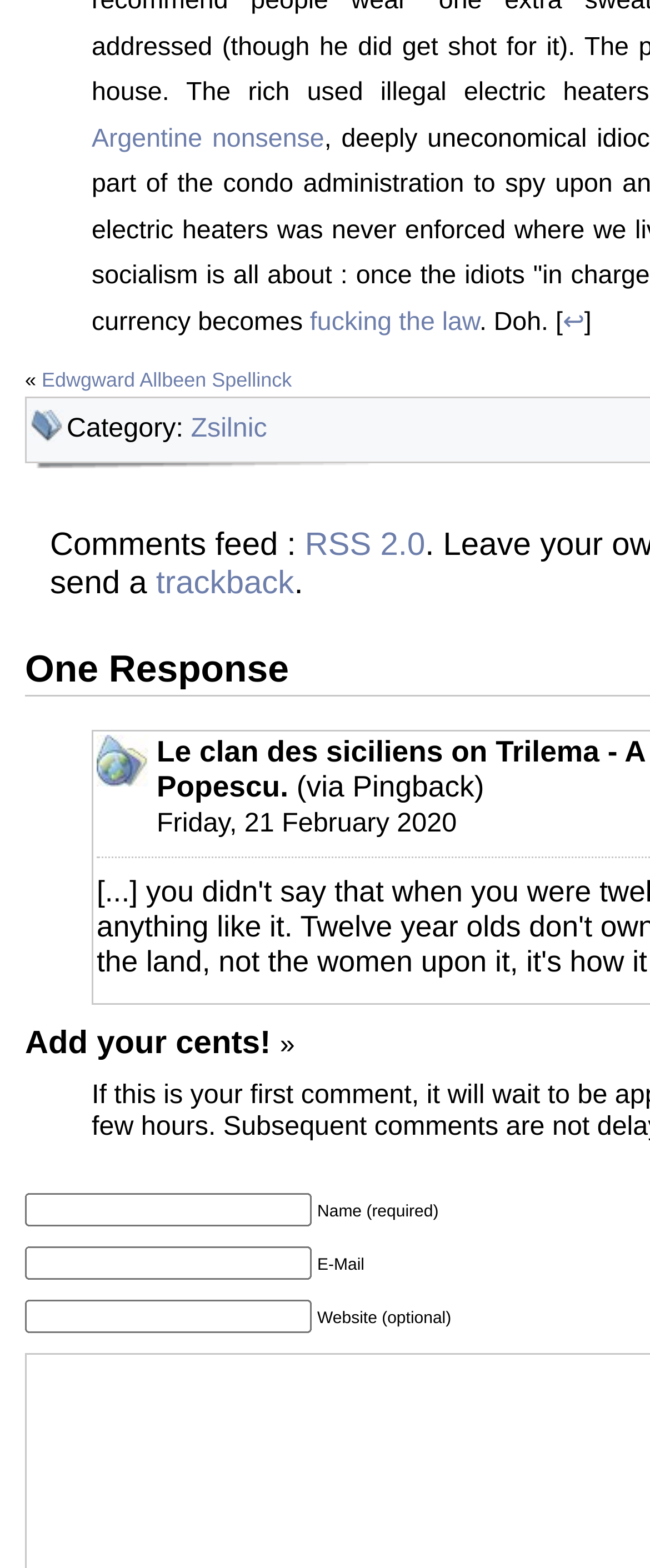Provide the bounding box coordinates of the area you need to click to execute the following instruction: "Click on the link to Friday, 21 February 2020".

[0.241, 0.515, 0.703, 0.535]